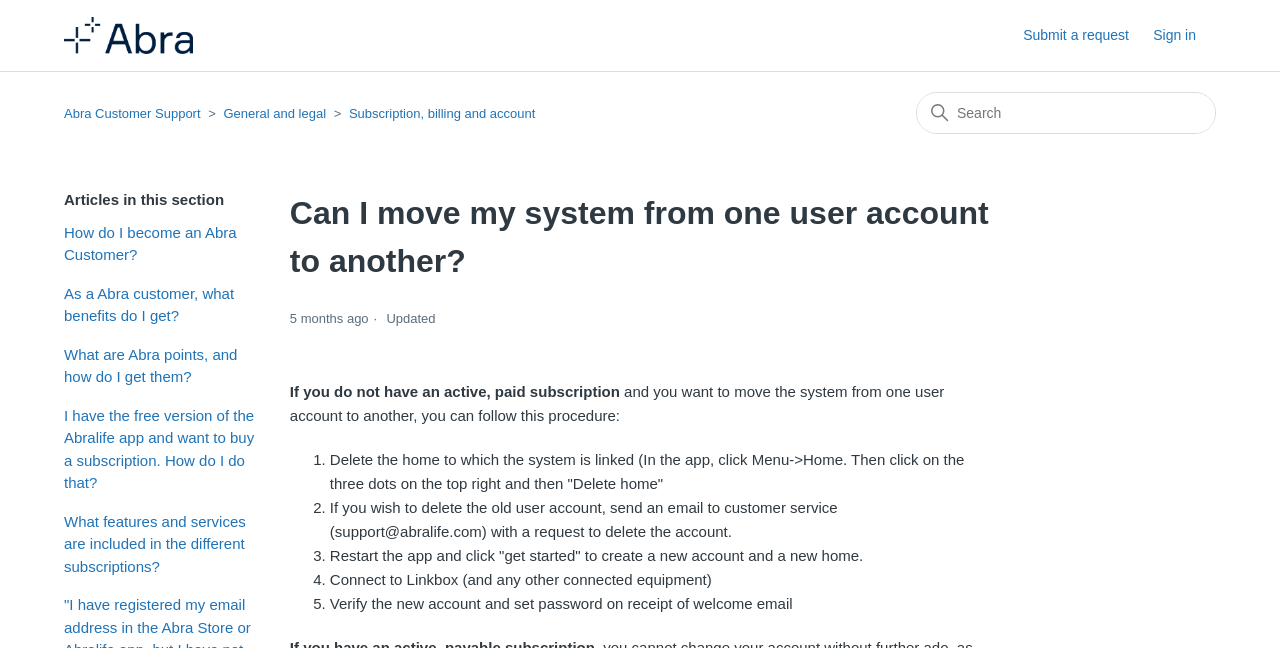Locate the bounding box coordinates of the element that needs to be clicked to carry out the instruction: "Submit a request". The coordinates should be given as four float numbers ranging from 0 to 1, i.e., [left, top, right, bottom].

[0.799, 0.039, 0.898, 0.071]